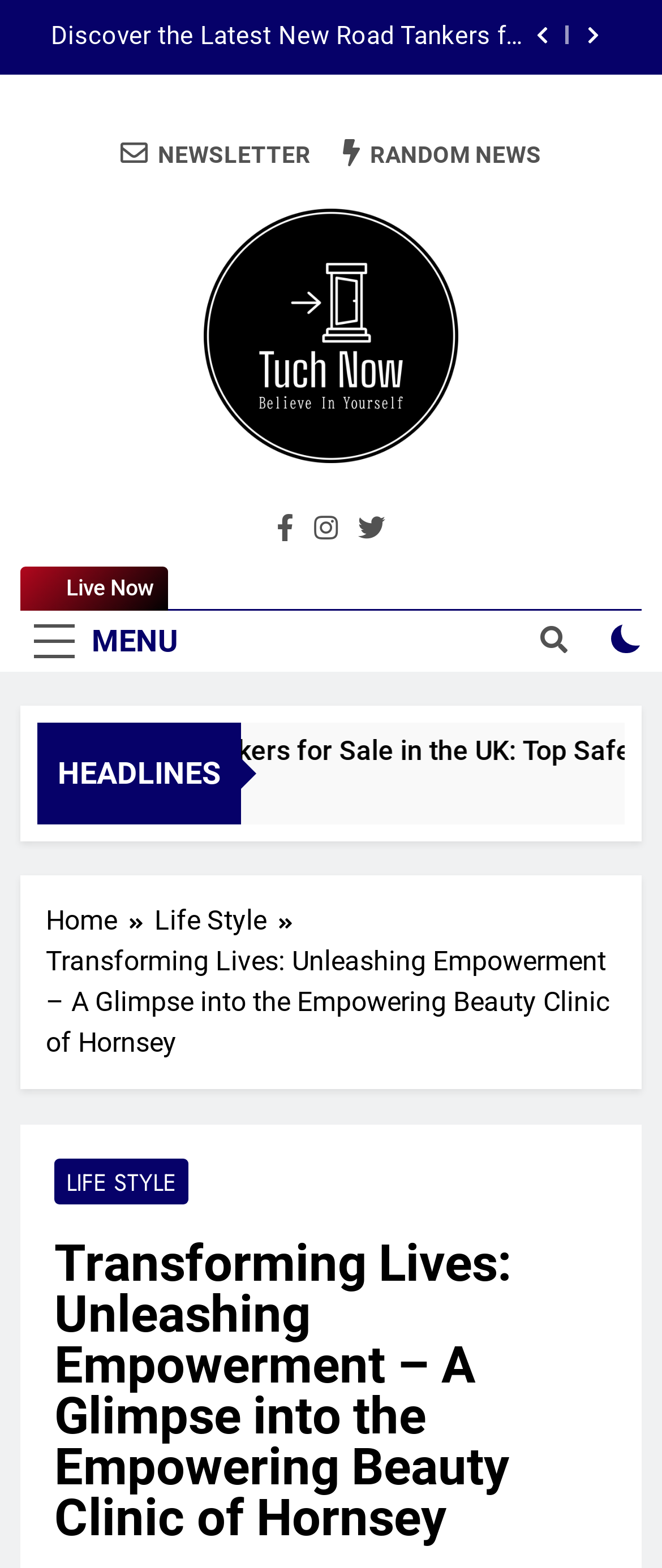Please specify the bounding box coordinates of the clickable region necessary for completing the following instruction: "Search". The coordinates must consist of four float numbers between 0 and 1, i.e., [left, top, right, bottom].

None